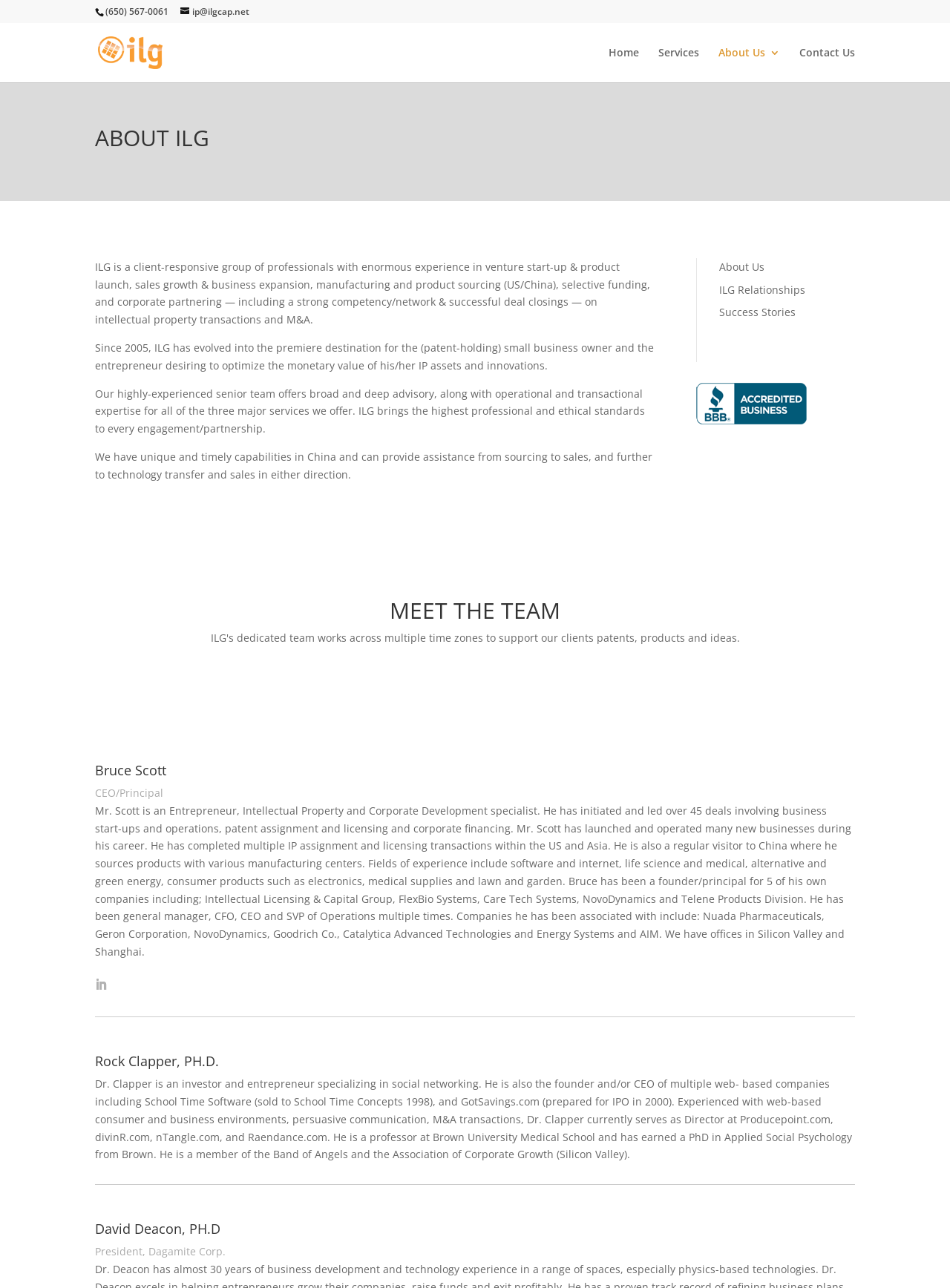Determine the bounding box coordinates of the clickable area required to perform the following instruction: "Click the 'About Us' link". The coordinates should be represented as four float numbers between 0 and 1: [left, top, right, bottom].

[0.757, 0.201, 0.805, 0.212]